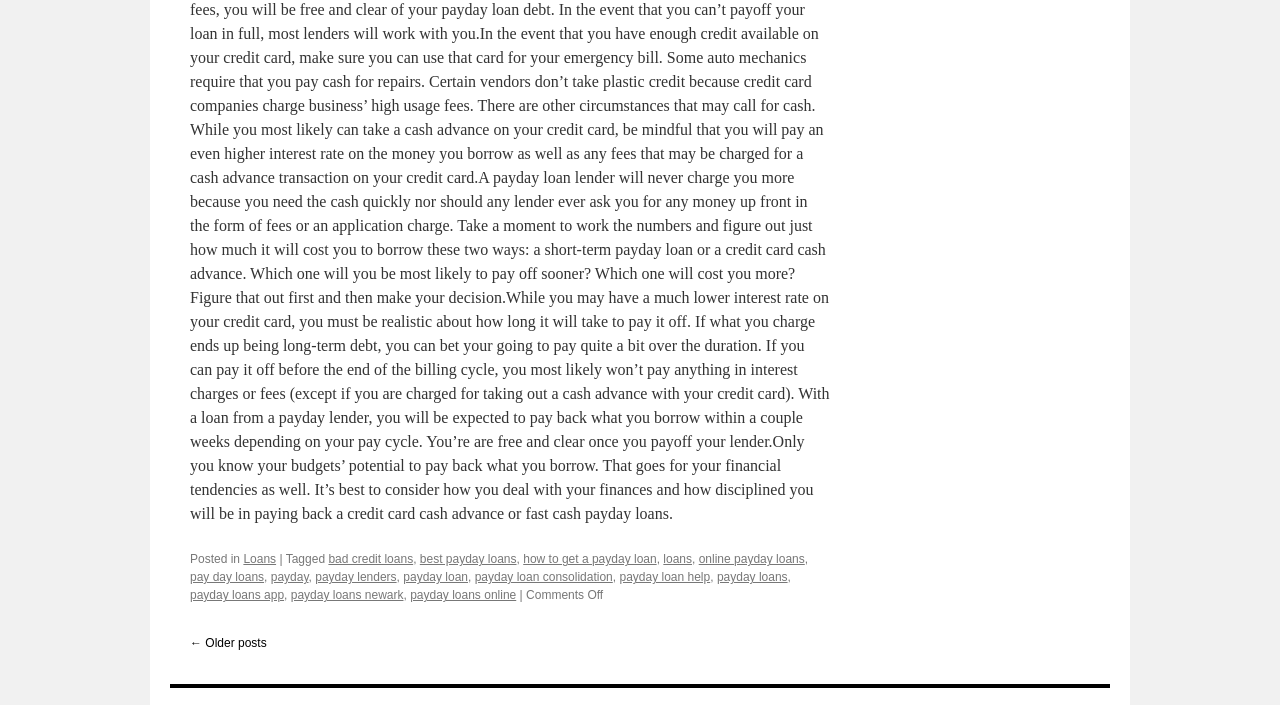Determine the bounding box coordinates for the area that should be clicked to carry out the following instruction: "Click on 'Loans'".

[0.19, 0.784, 0.216, 0.804]